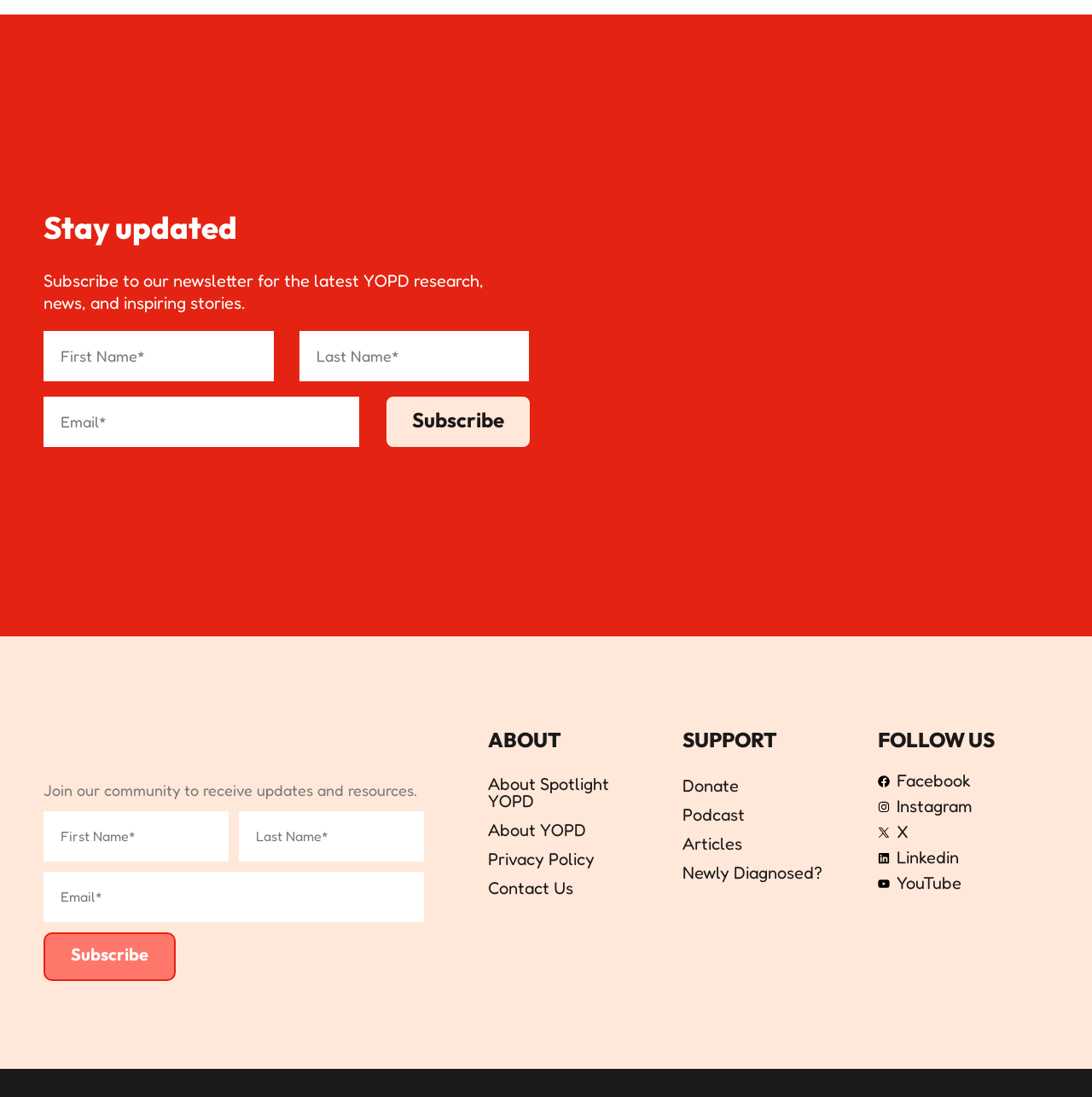Locate the bounding box coordinates of the item that should be clicked to fulfill the instruction: "Donate to support YOPD".

[0.625, 0.708, 0.677, 0.724]